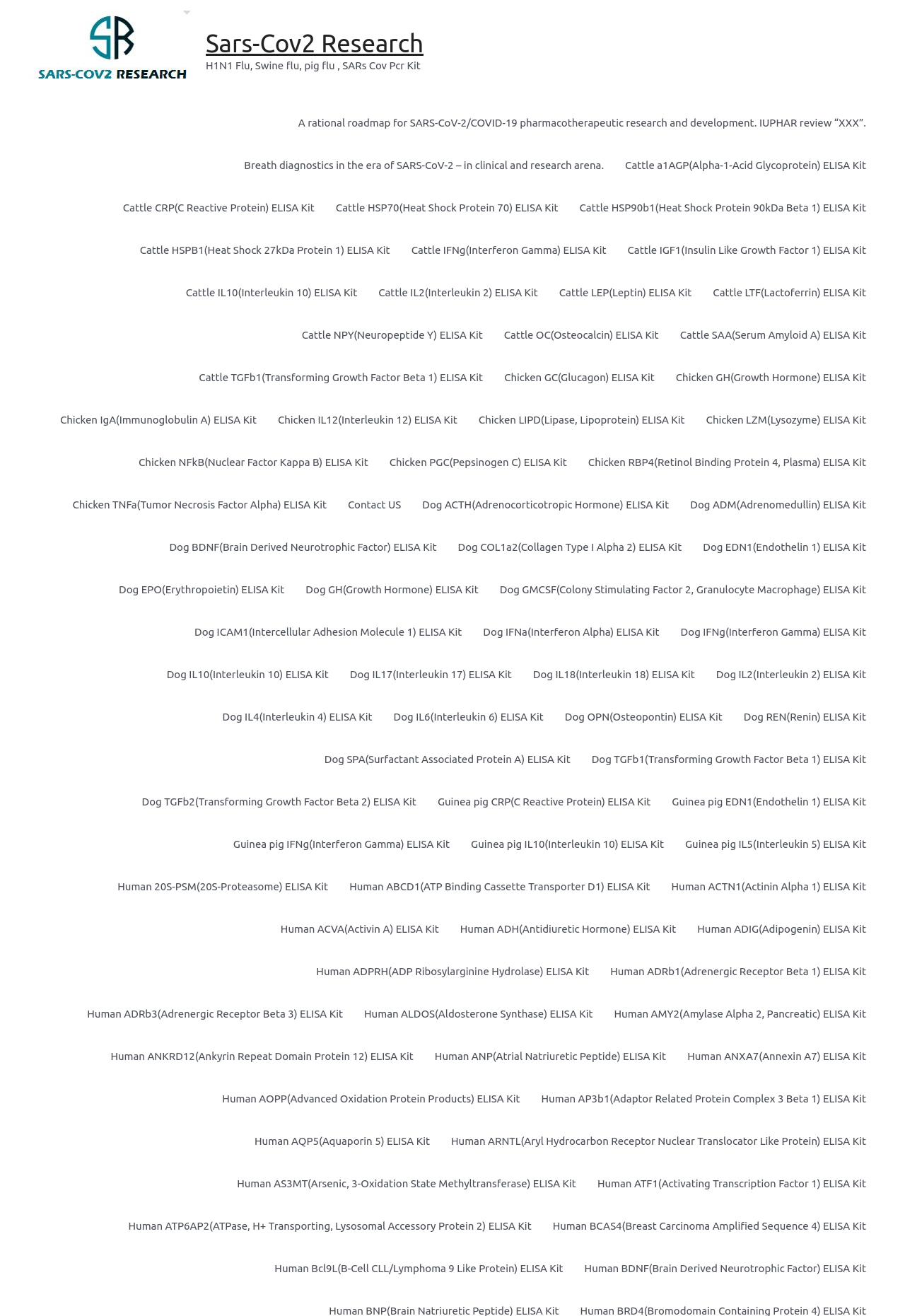Based on the element description "Sars-Cov2 Research", predict the bounding box coordinates of the UI element.

[0.227, 0.022, 0.468, 0.043]